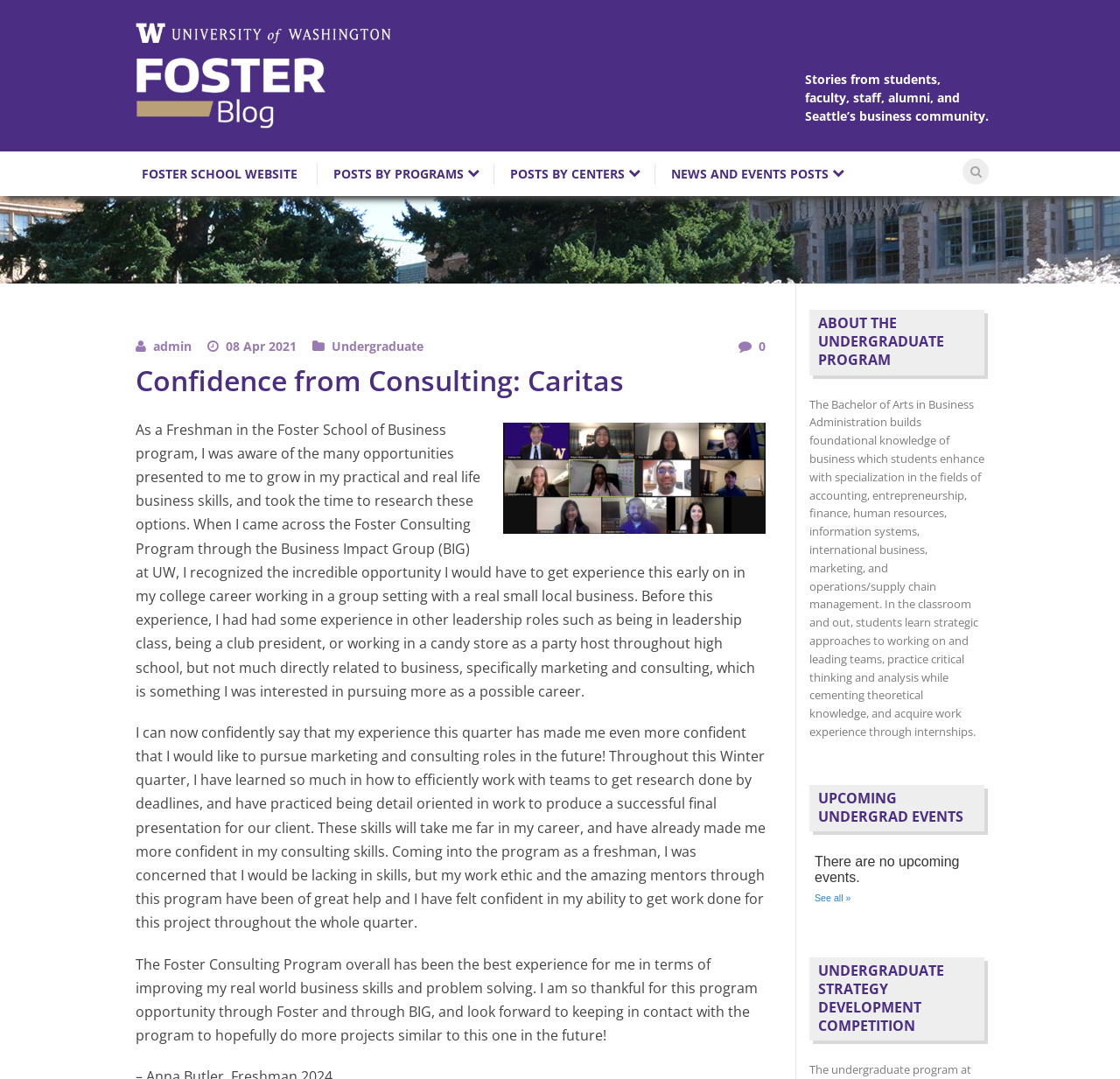Given the element description Undergraduate, identify the bounding box coordinates for the UI element on the webpage screenshot. The format should be (top-left x, top-left y, bottom-right x, bottom-right y), with values between 0 and 1.

[0.296, 0.313, 0.378, 0.329]